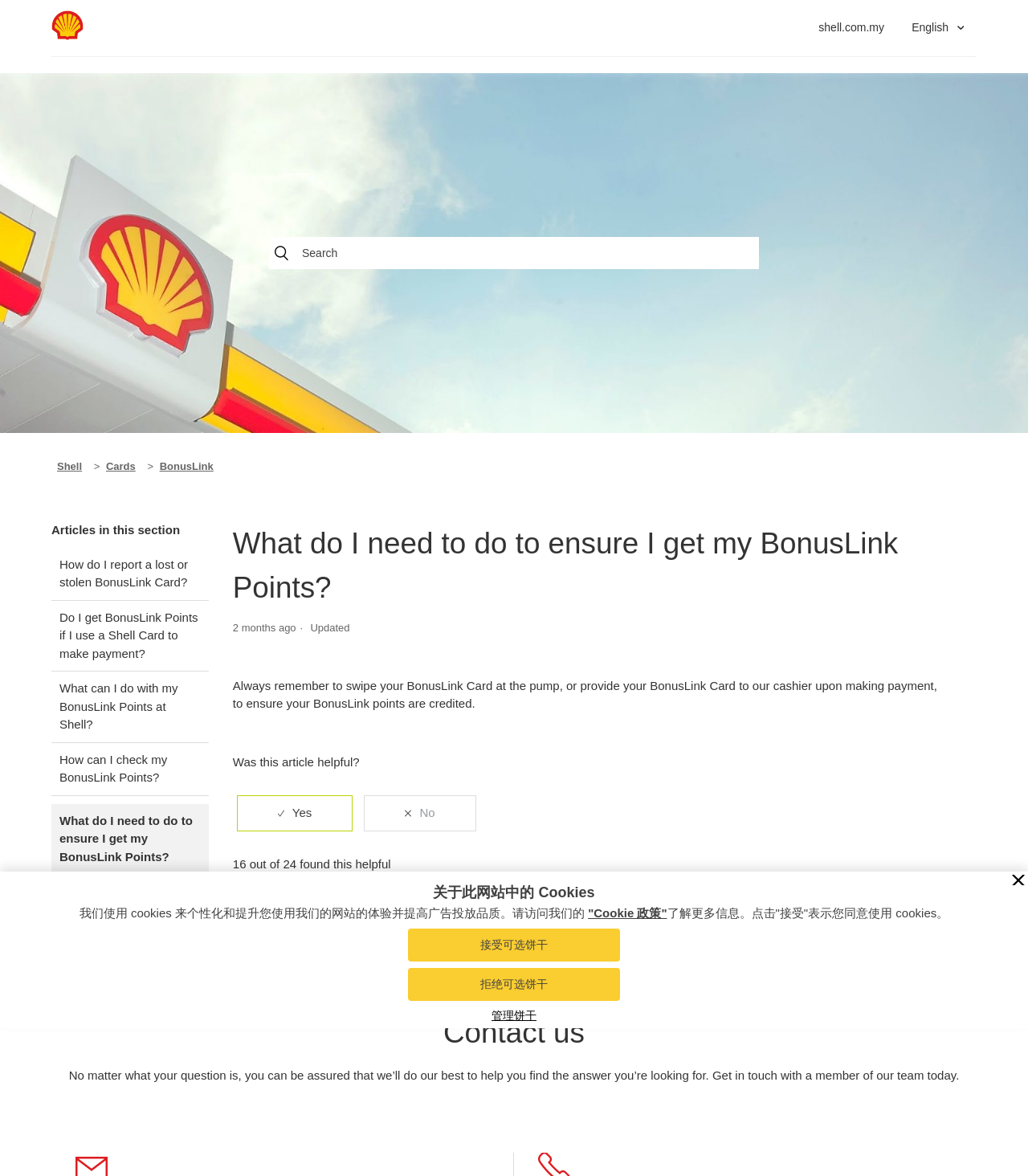Identify the bounding box coordinates of the element that should be clicked to fulfill this task: "Check the cookie preferences". The coordinates should be provided as four float numbers between 0 and 1, i.e., [left, top, right, bottom].

[0.0, 0.845, 0.163, 0.874]